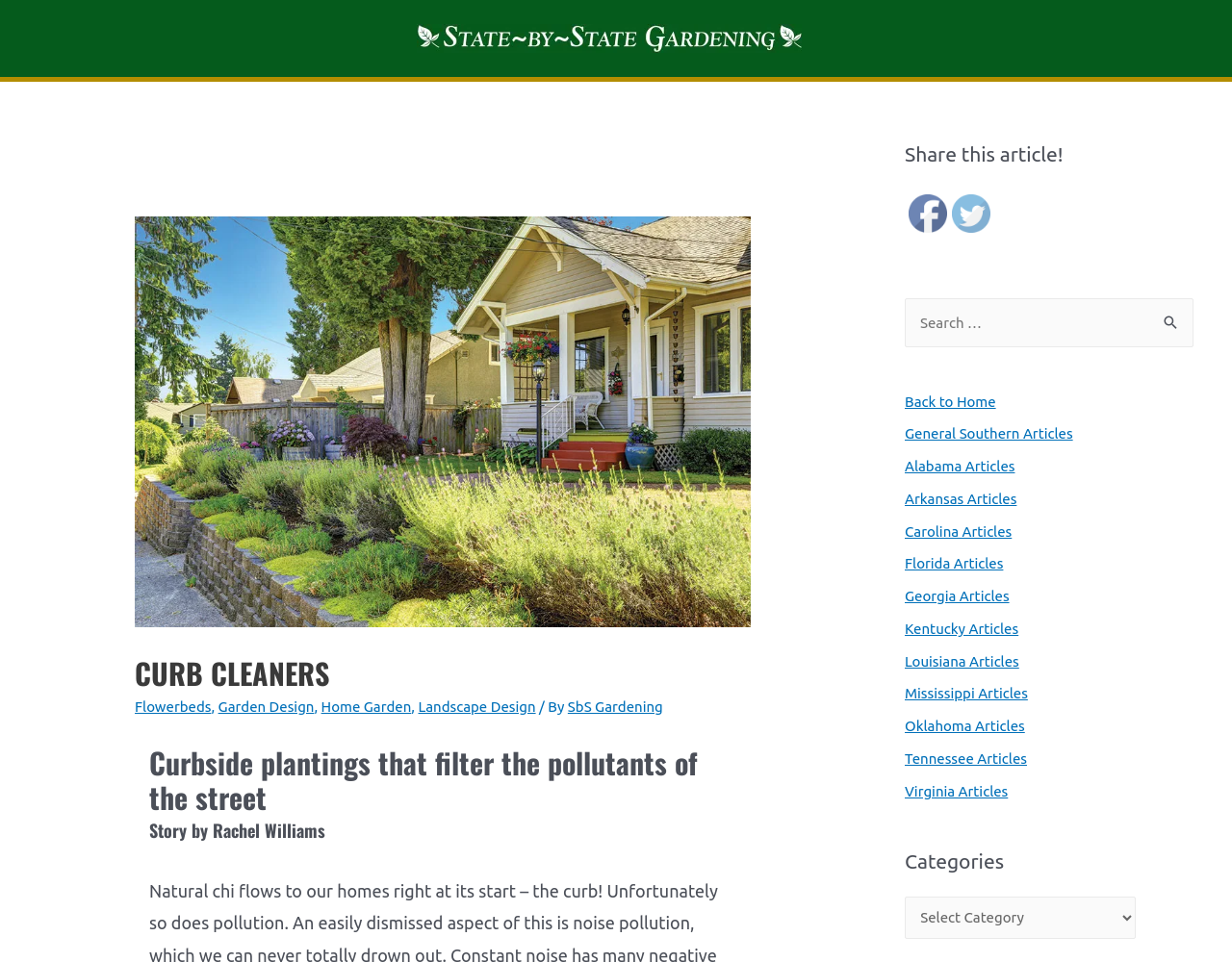Identify the bounding box coordinates of the element to click to follow this instruction: 'Go to Home Garden'. Ensure the coordinates are four float values between 0 and 1, provided as [left, top, right, bottom].

[0.261, 0.726, 0.334, 0.743]